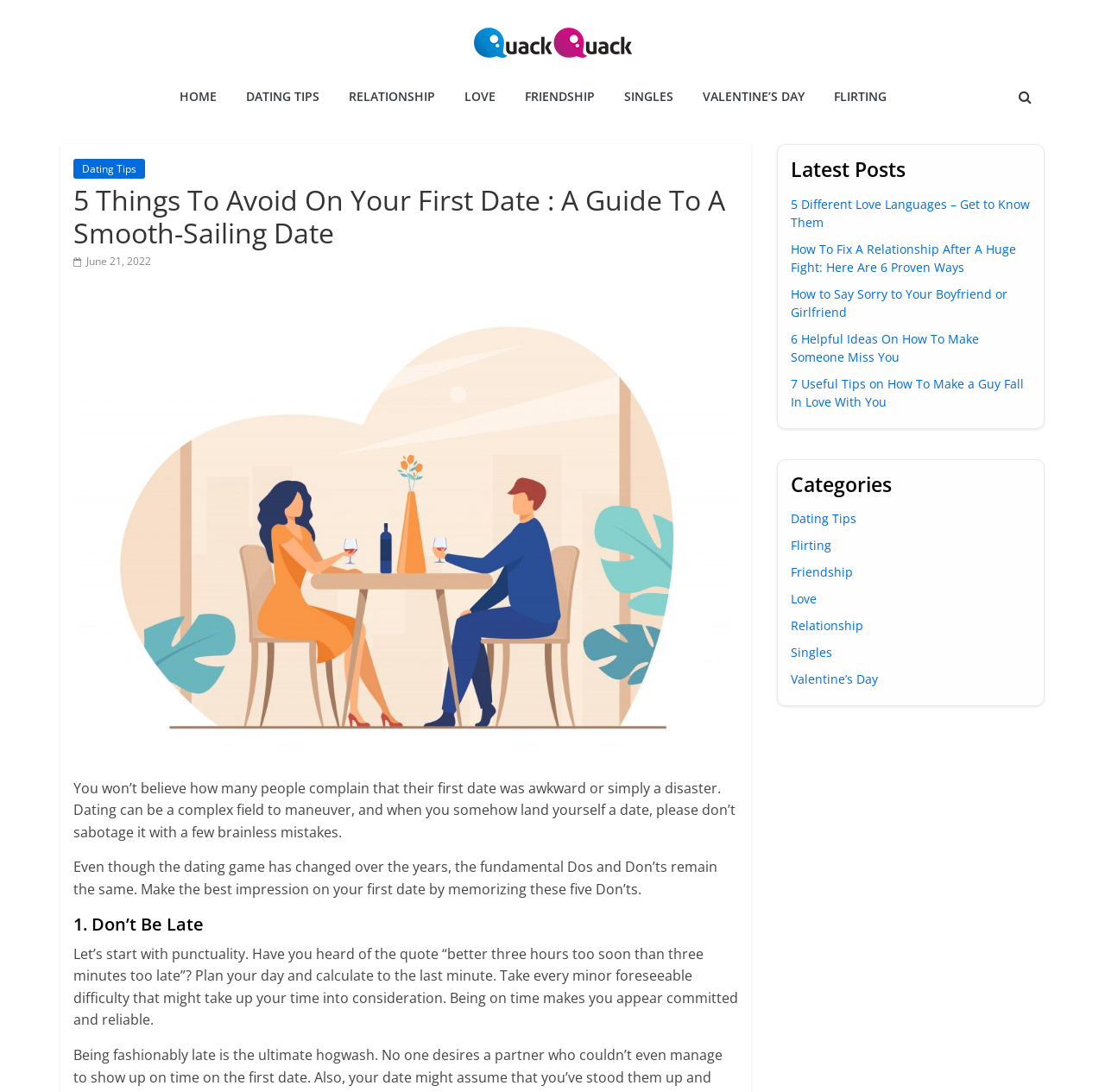Present a detailed account of what is displayed on the webpage.

This webpage is about a blog post titled "5 Things To Avoid On Your First Date | Guide To A Smooth-Sailing Date" on the QuackQuack blog. At the top left, there is a logo of QuackQuack, accompanied by a link to the blog's homepage. Below the logo, there is a navigation menu with links to various categories, including HOME, DATING TIPS, RELATIONSHIP, LOVE, FRIENDSHIP, SINGLES, and VALENTINE'S DAY.

The main content of the webpage is divided into two sections. On the left, there is a header section with the title of the blog post, followed by a date stamp indicating when the post was published. Below the title, there is a large image related to the topic of the post.

On the right, there is a section with the main article content. The article starts with a brief introduction, discussing the importance of avoiding mistakes on a first date. It then lists five "Don'ts" to remember, with the first one being "Don't Be Late". Each point is explained in a short paragraph, providing advice on how to make a good impression on a first date.

At the bottom right of the webpage, there are two sections: "Latest Posts" and "Categories". The "Latest Posts" section lists five recent blog posts with links to each article, while the "Categories" section lists various categories with links to related blog posts.